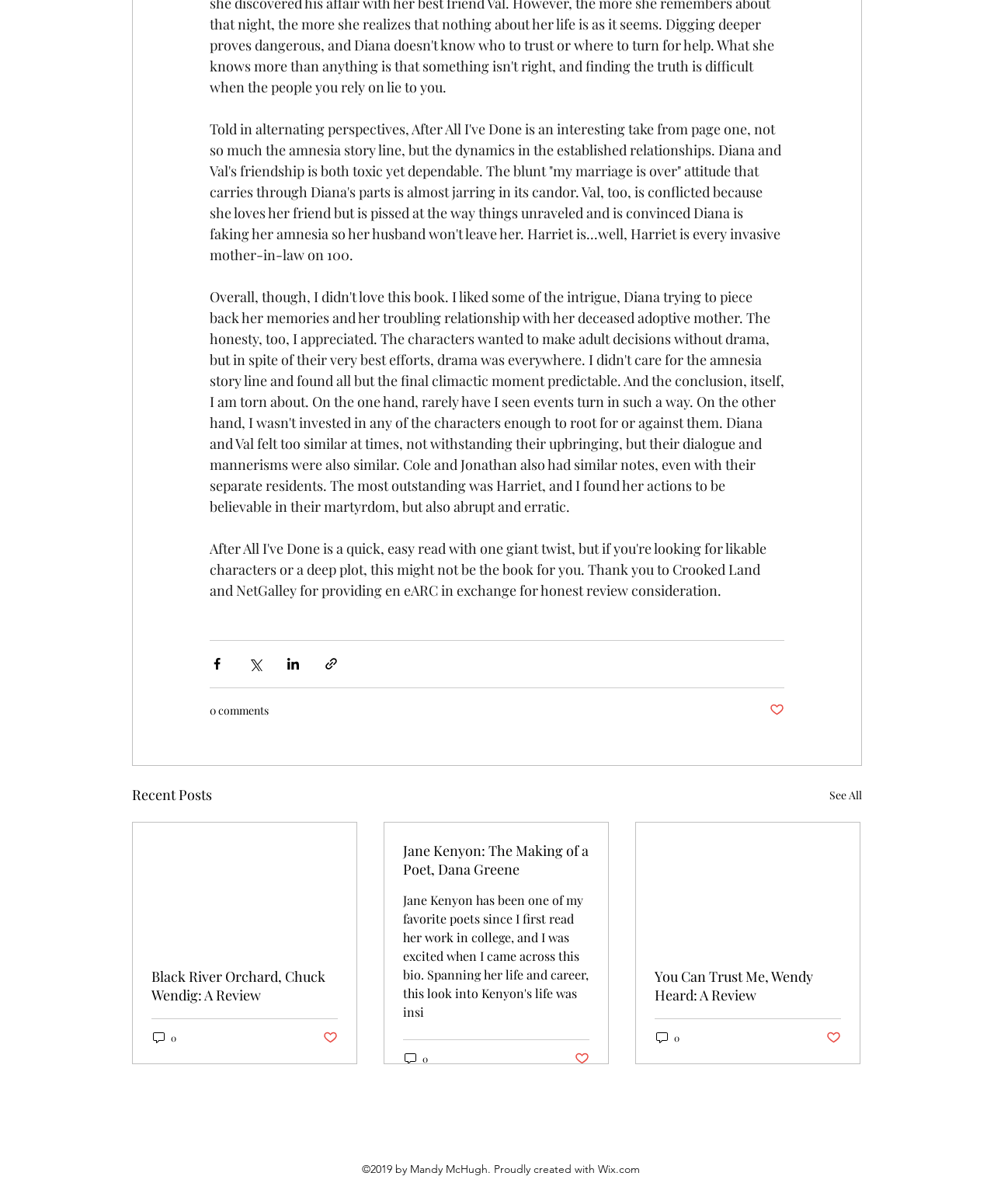Show me the bounding box coordinates of the clickable region to achieve the task as per the instruction: "Like the post".

[0.774, 0.583, 0.789, 0.597]